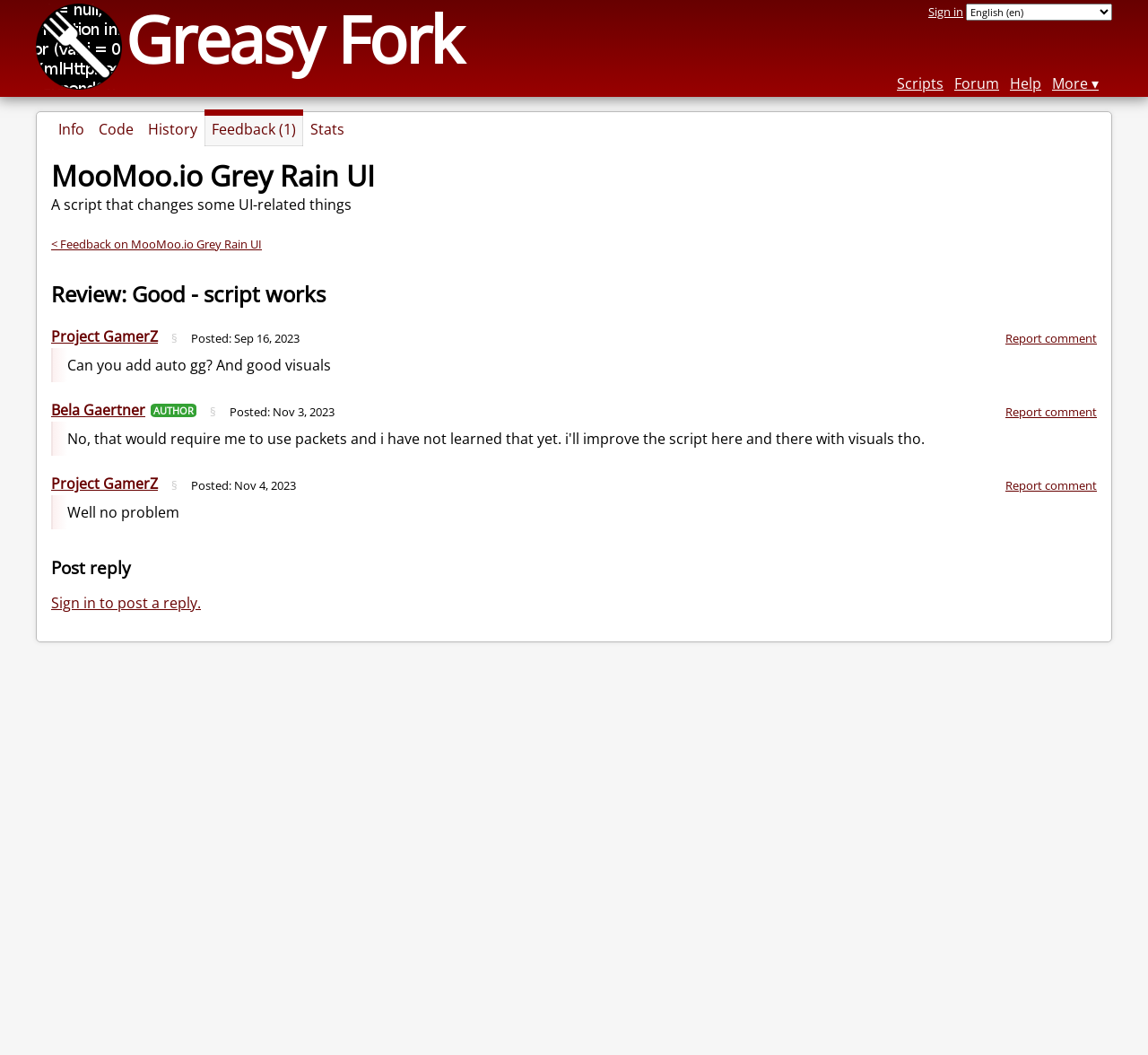What is the name of the project mentioned in the comments?
Examine the webpage screenshot and provide an in-depth answer to the question.

I found the project name by looking at the text mentions in the comments, which is 'Project GamerZ'.